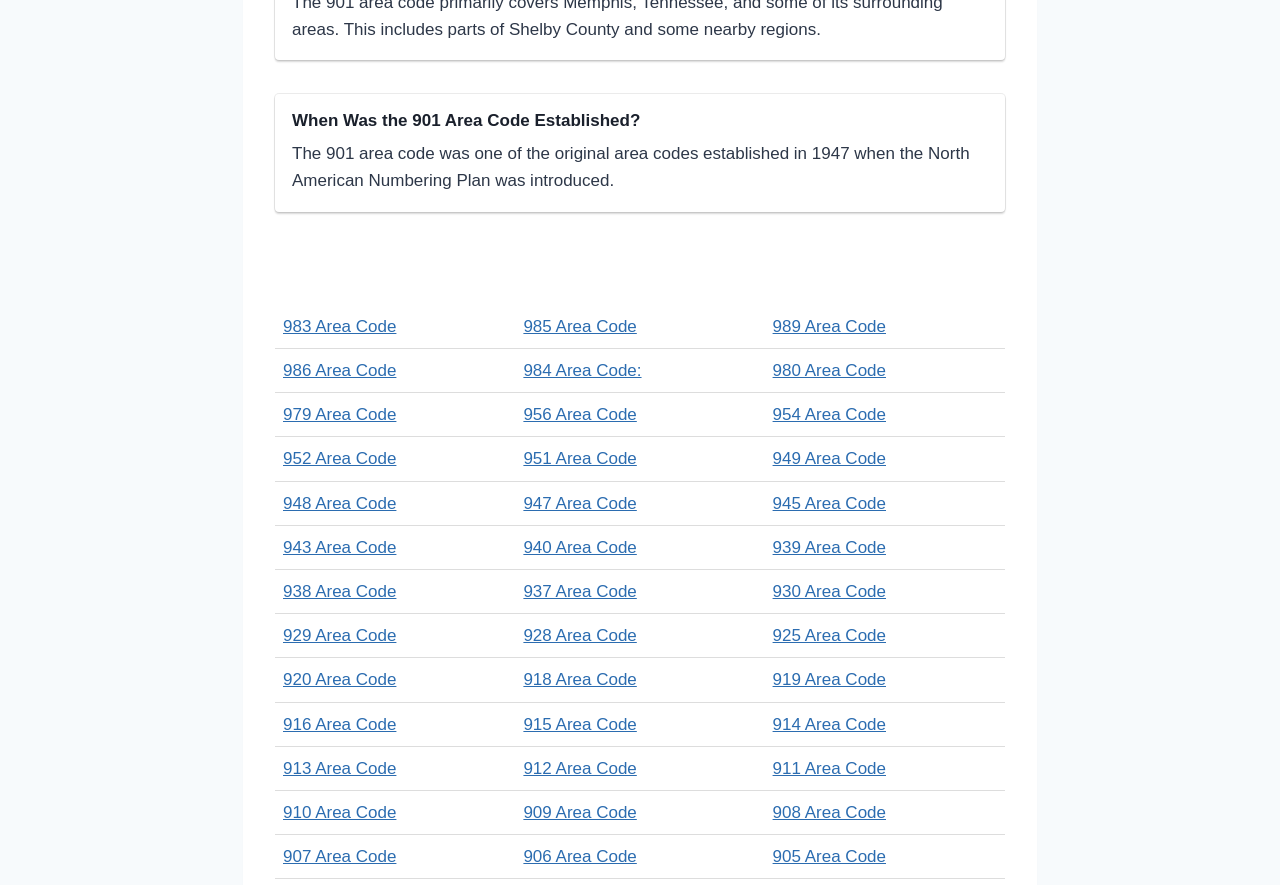How many area codes are listed on this webpage?
Using the visual information, reply with a single word or short phrase.

30